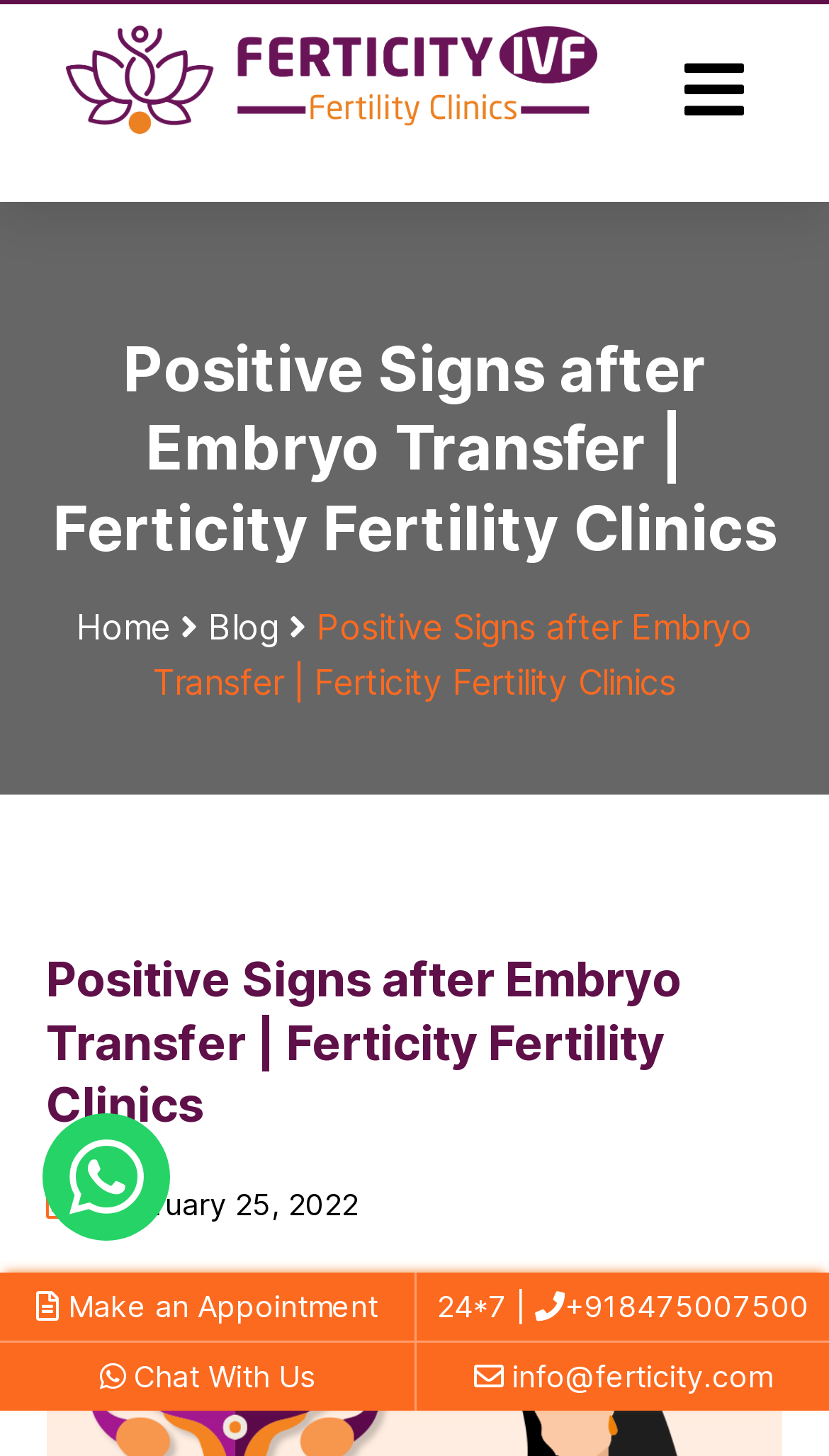How can one contact the clinic?
Answer with a single word or phrase by referring to the visual content.

Phone or email